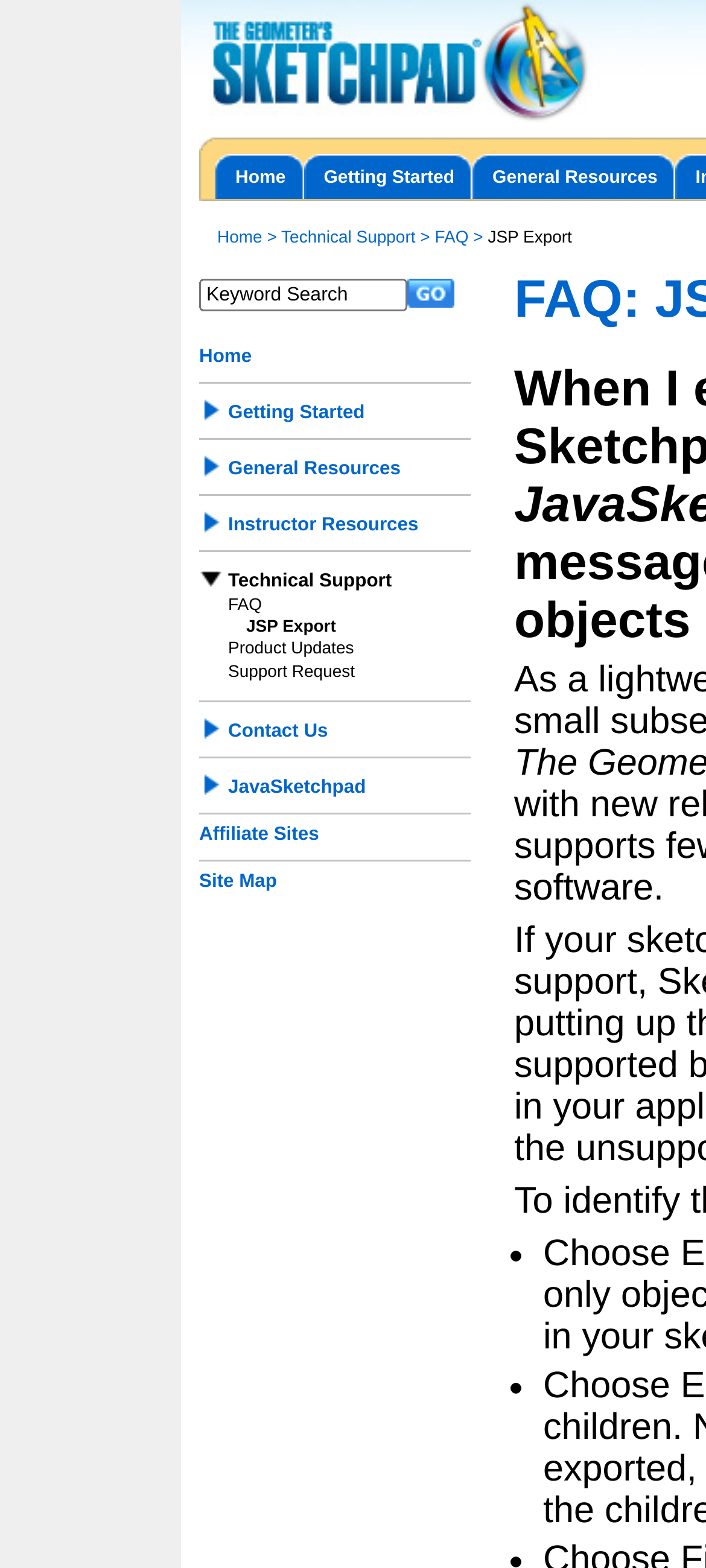Kindly provide the bounding box coordinates of the section you need to click on to fulfill the given instruction: "get technical support".

[0.398, 0.145, 0.589, 0.157]